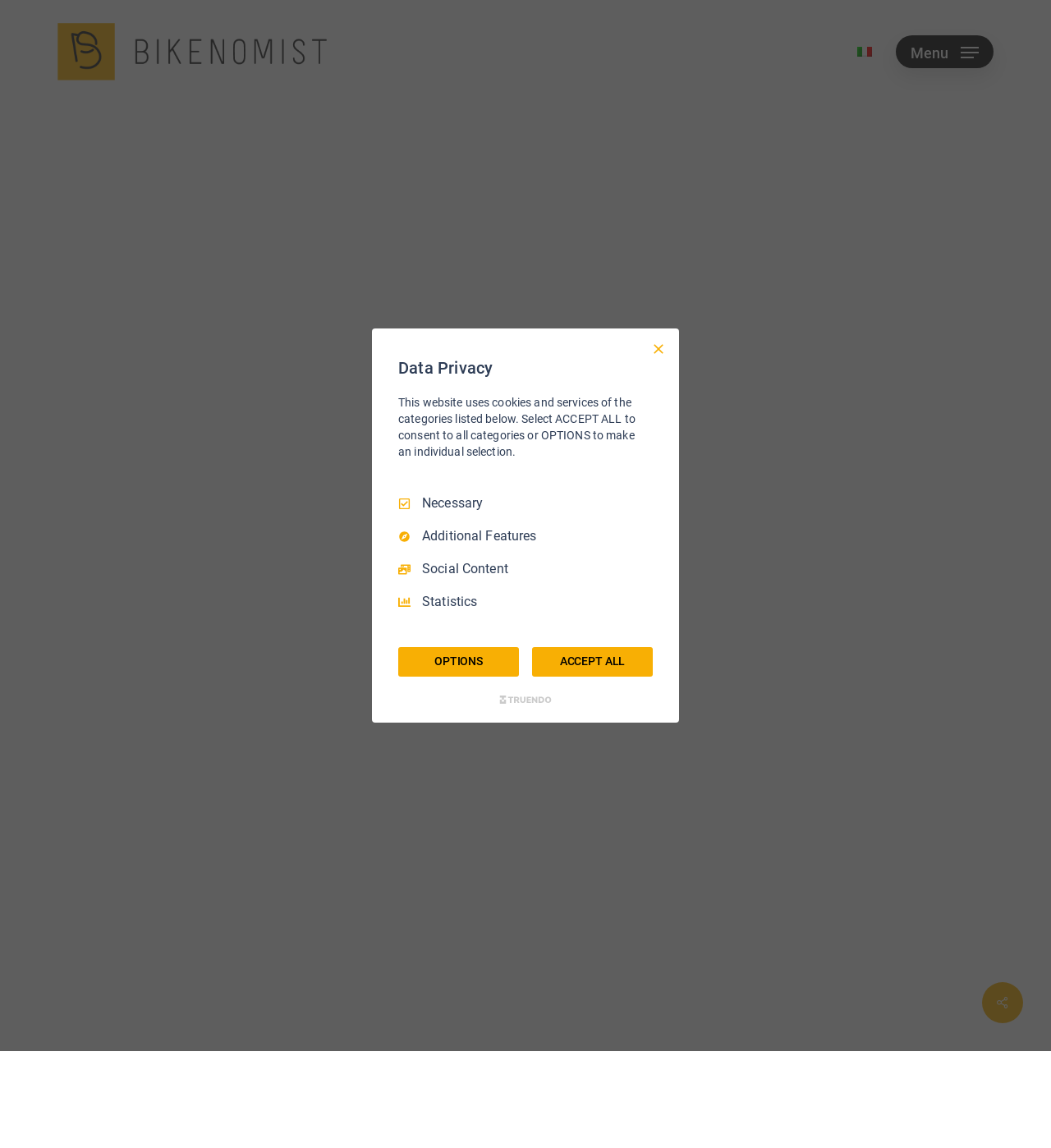Please provide the bounding box coordinates for the element that needs to be clicked to perform the following instruction: "Explore the 'NEXT POST' link". The coordinates should be given as four float numbers between 0 and 1, i.e., [left, top, right, bottom].

None